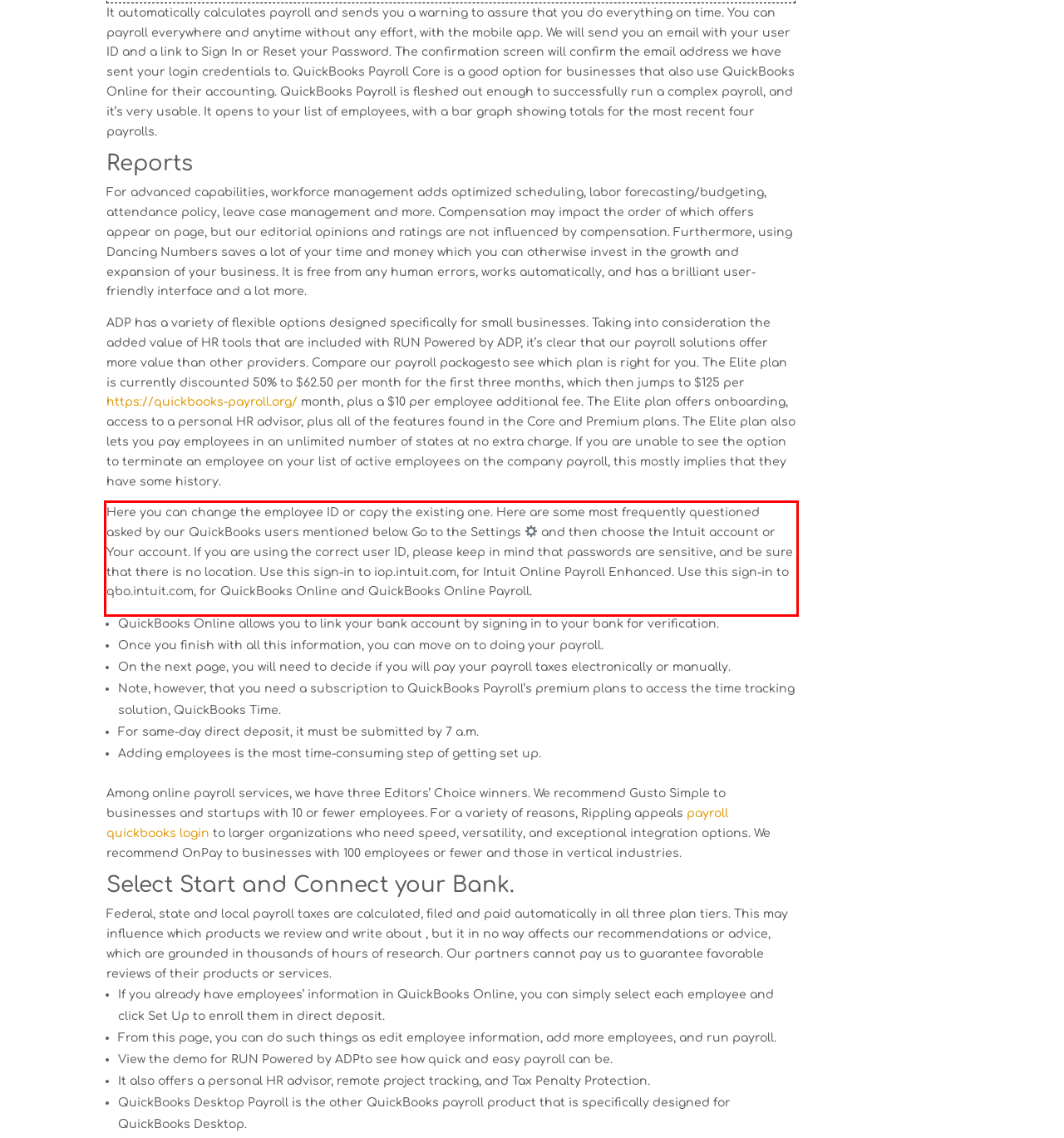You are presented with a screenshot containing a red rectangle. Extract the text found inside this red bounding box.

Here you can change the employee ID or copy the existing one. Here are some most frequently questioned asked by our QuickBooks users mentioned below. Go to the Settings and then choose the Intuit account or Your account. If you are using the correct user ID, please keep in mind that passwords are sensitive, and be sure that there is no location. Use this sign-in to iop.intuit.com, for Intuit Online Payroll Enhanced. Use this sign-in to qbo.intuit.com, for QuickBooks Online and QuickBooks Online Payroll.